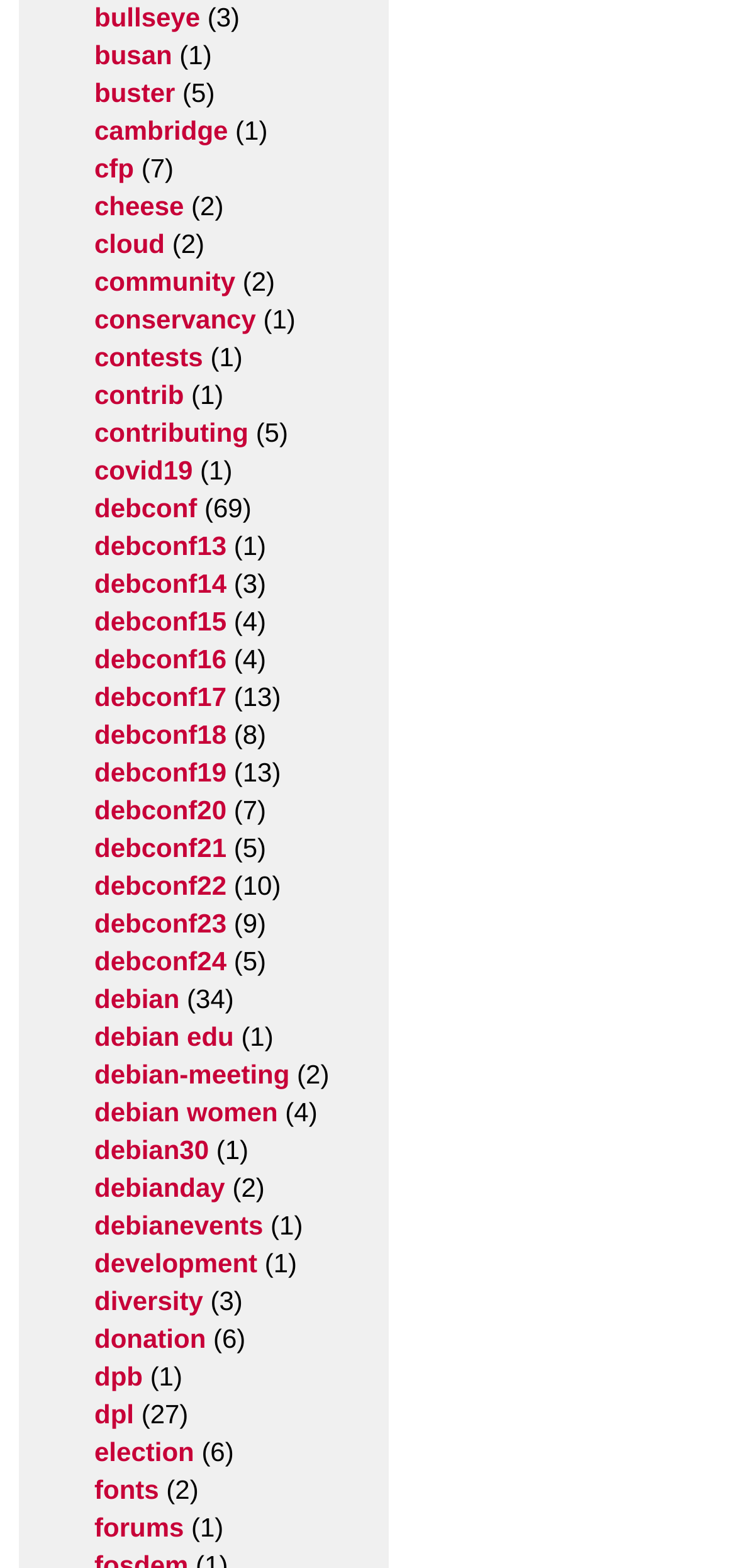Extract the bounding box coordinates for the UI element described by the text: "Woodworking Tips and Tricks". The coordinates should be in the form of [left, top, right, bottom] with values between 0 and 1.

None